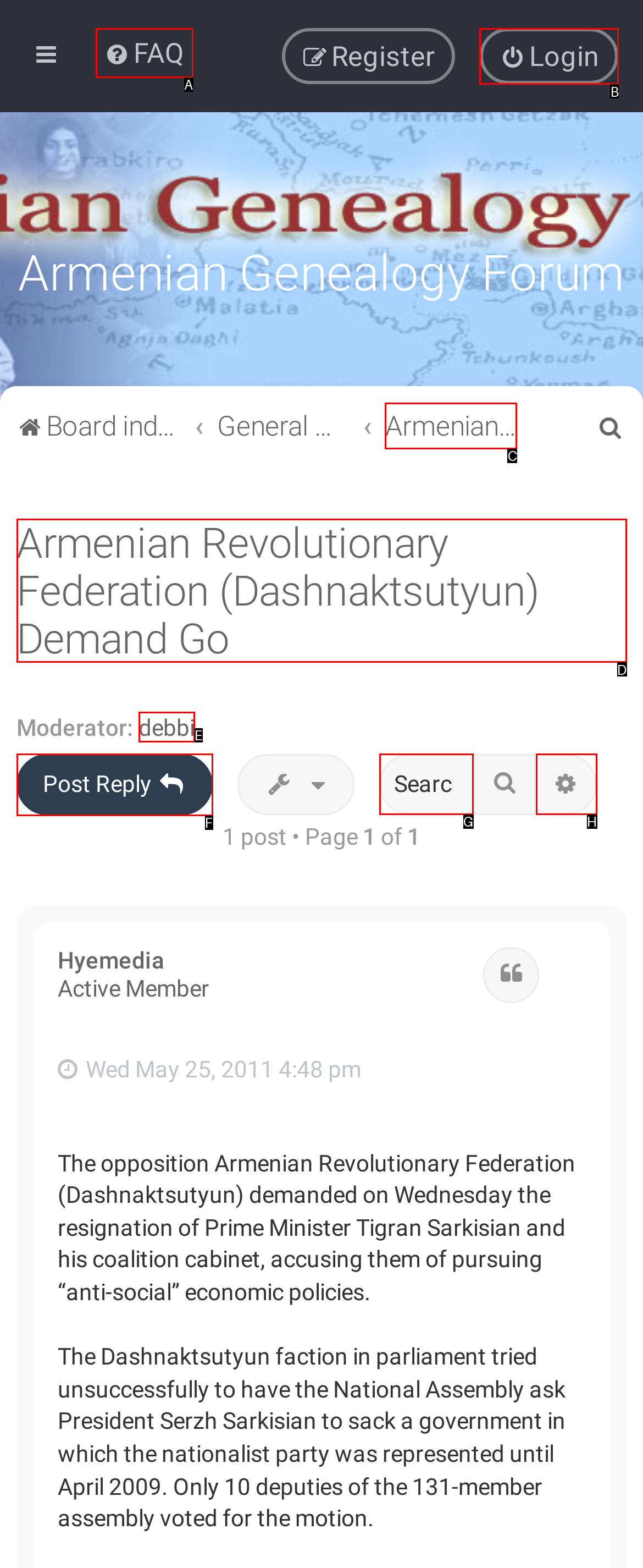Point out which UI element to click to complete this task: Login to the forum
Answer with the letter corresponding to the right option from the available choices.

B